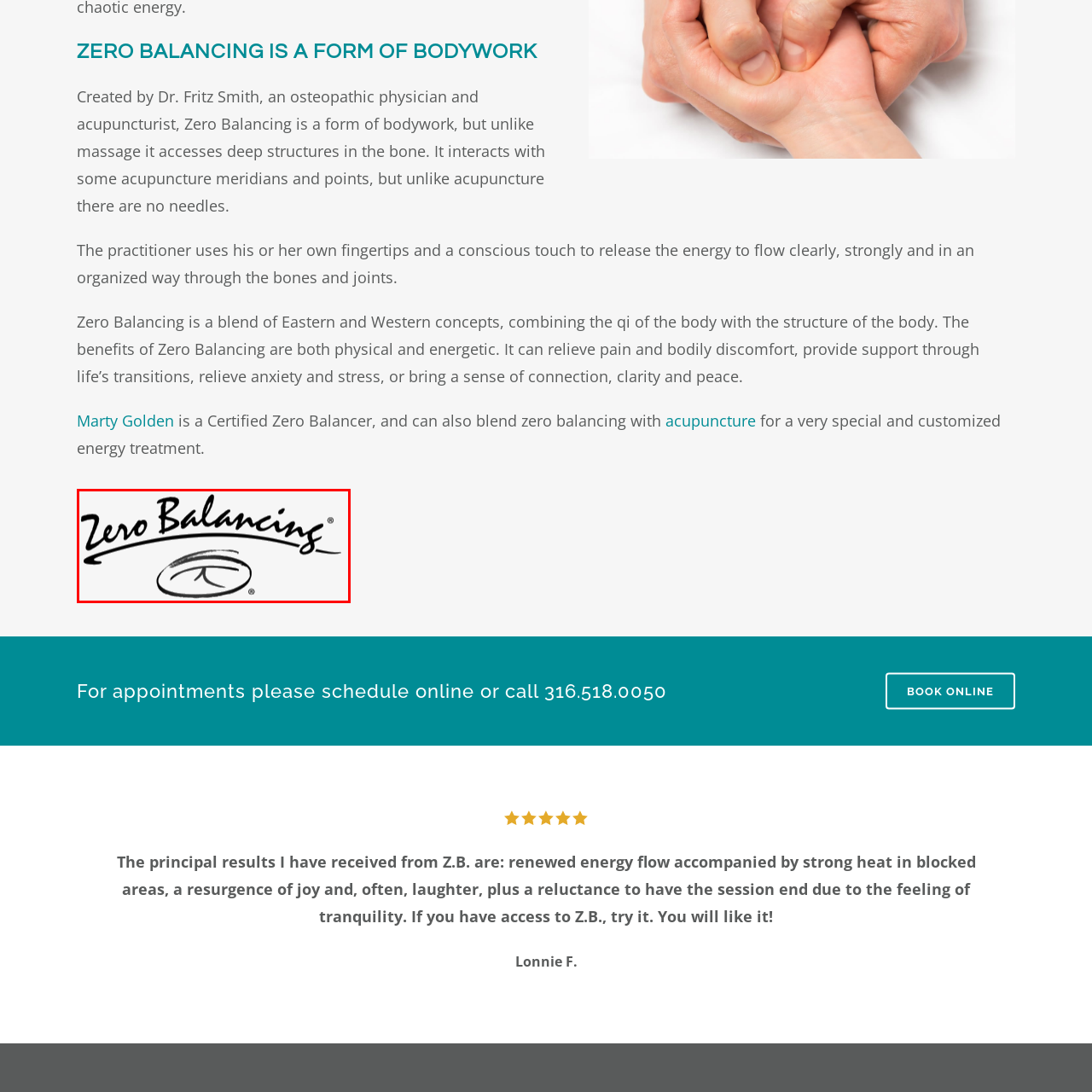Please look at the highlighted area within the red border and provide the answer to this question using just one word or phrase: 
What is one of the benefits of Zero Balancing?

Pain relief